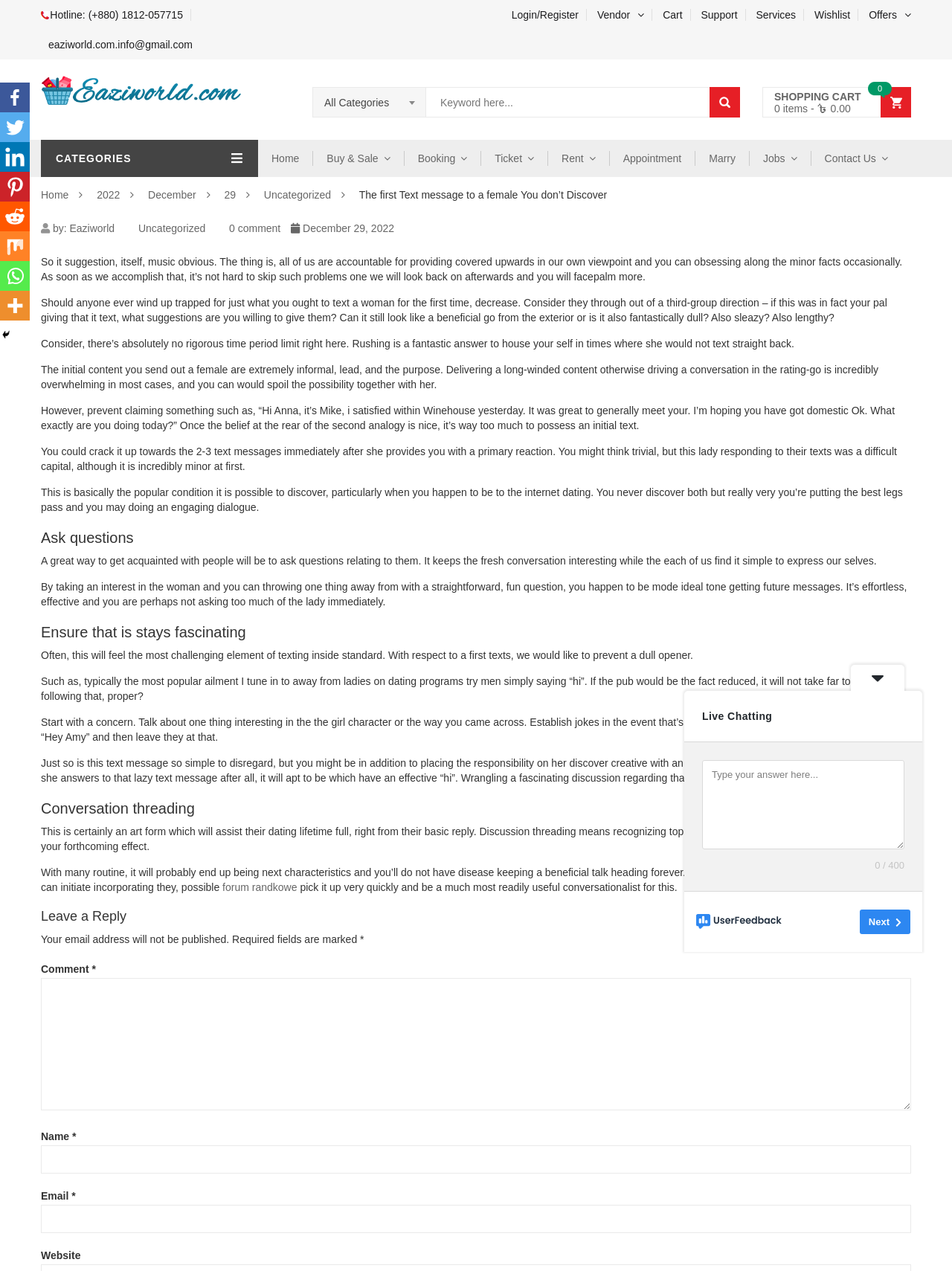Please find and report the bounding box coordinates of the element to click in order to perform the following action: "Click on the 'Login/Register' link". The coordinates should be expressed as four float numbers between 0 and 1, in the format [left, top, right, bottom].

[0.537, 0.007, 0.616, 0.016]